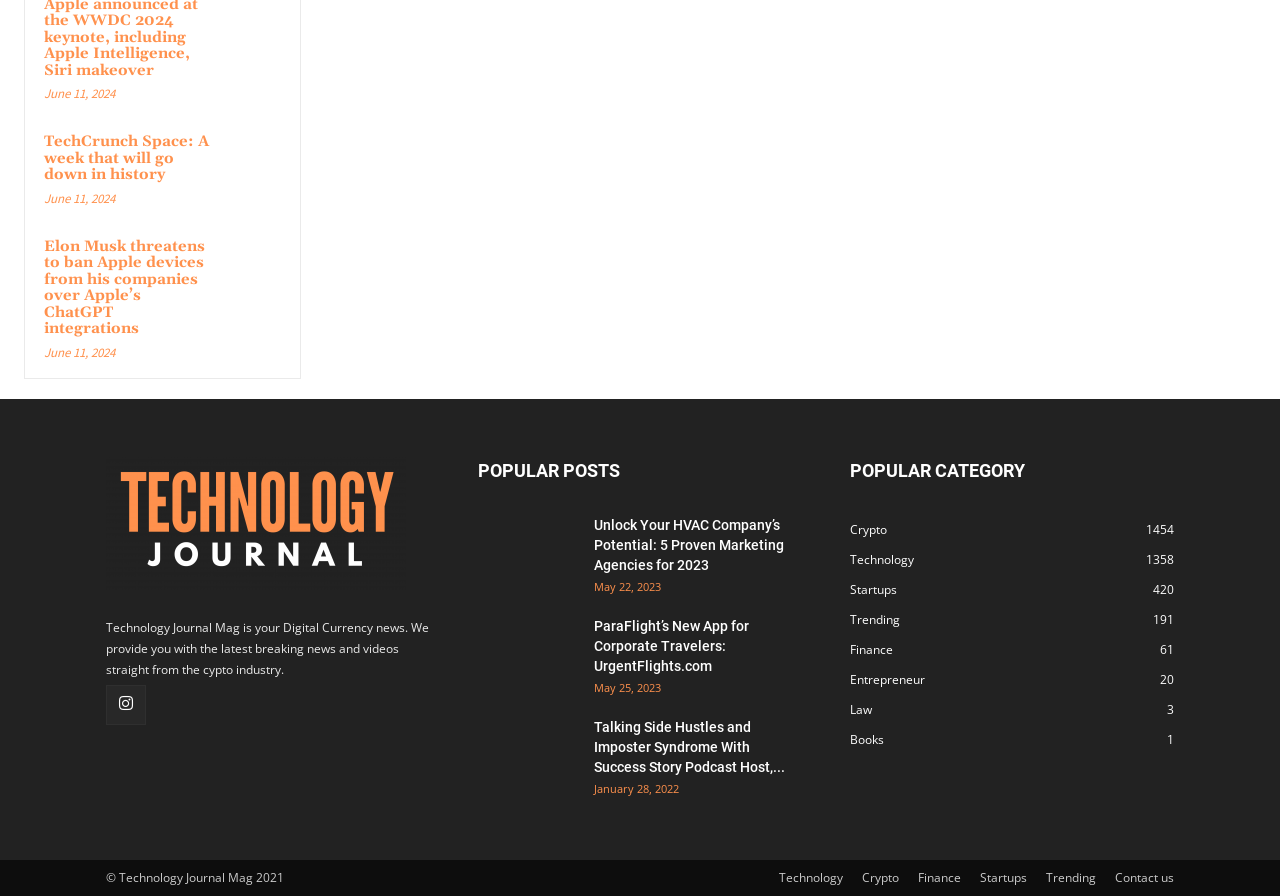Given the description of the UI element: "Contact us", predict the bounding box coordinates in the form of [left, top, right, bottom], with each value being a float between 0 and 1.

[0.871, 0.97, 0.917, 0.99]